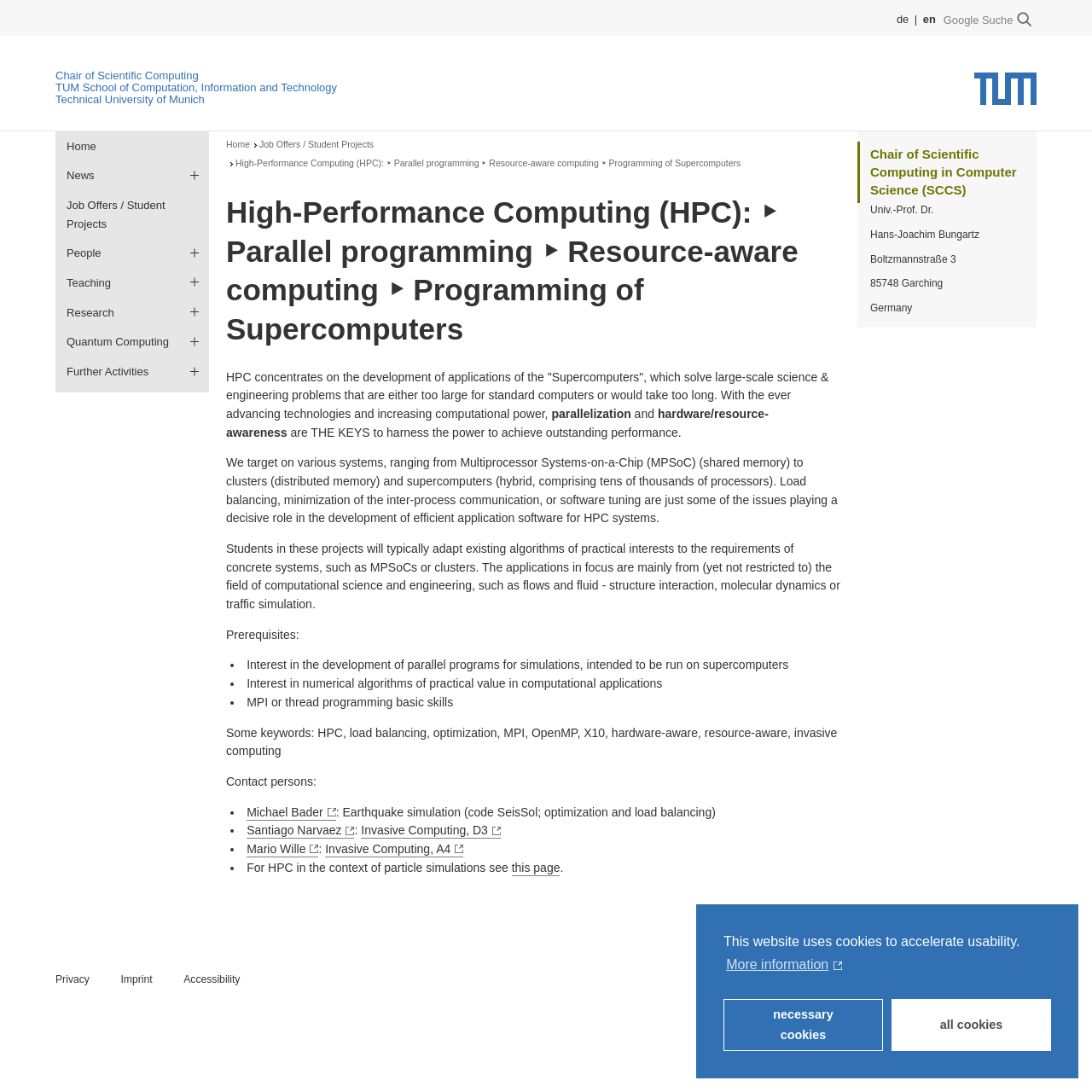What is the language of the webpage?
Please provide a comprehensive and detailed answer to the question.

I found the answer by looking at the Abbr 'English' with bounding box coordinates [0.845, 0.012, 0.857, 0.023] and the link 'en' with the same coordinates, which suggests that the language of the webpage is English.